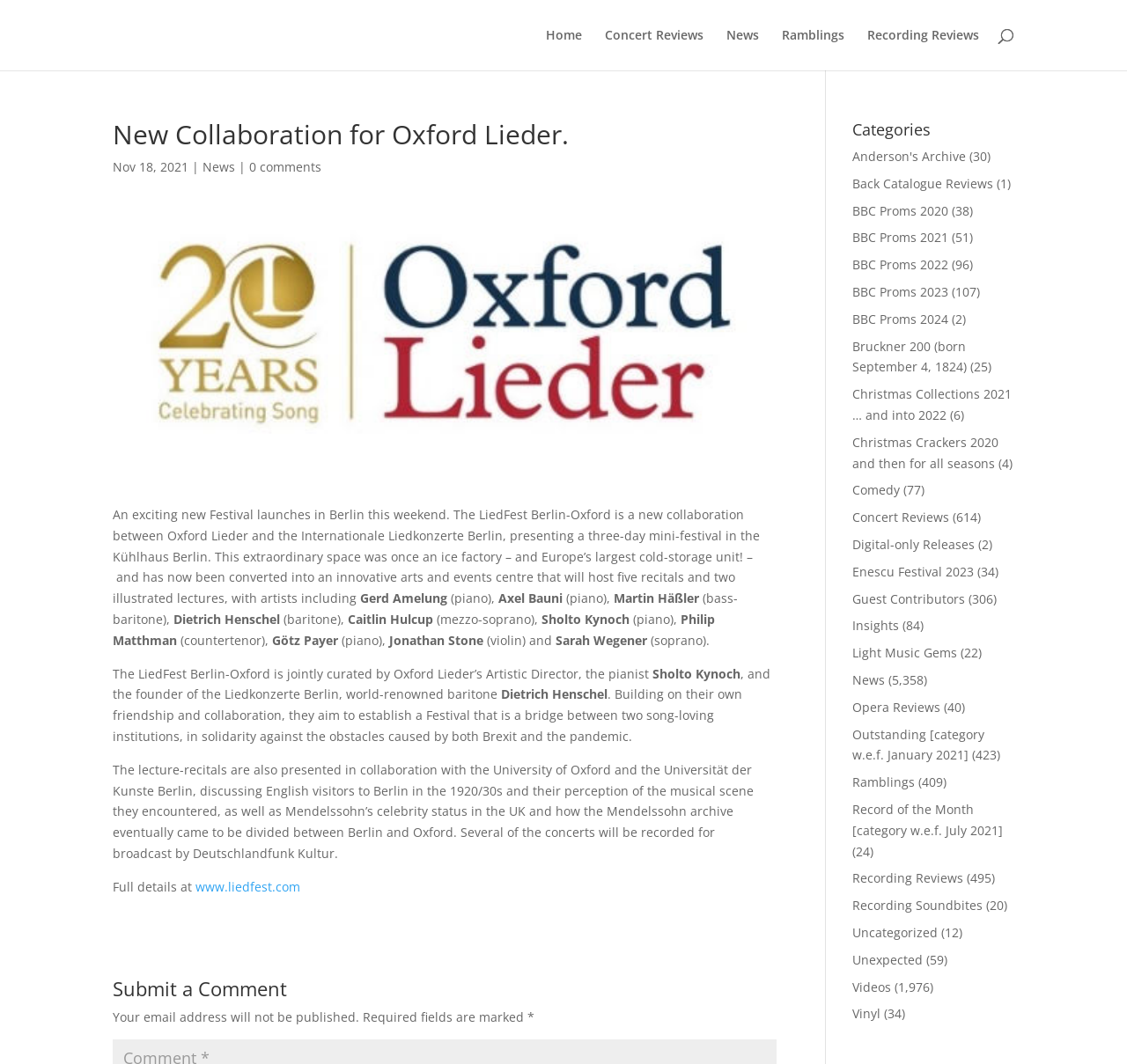Locate the bounding box coordinates for the element described below: "Golspie". The coordinates must be four float values between 0 and 1, formatted as [left, top, right, bottom].

None